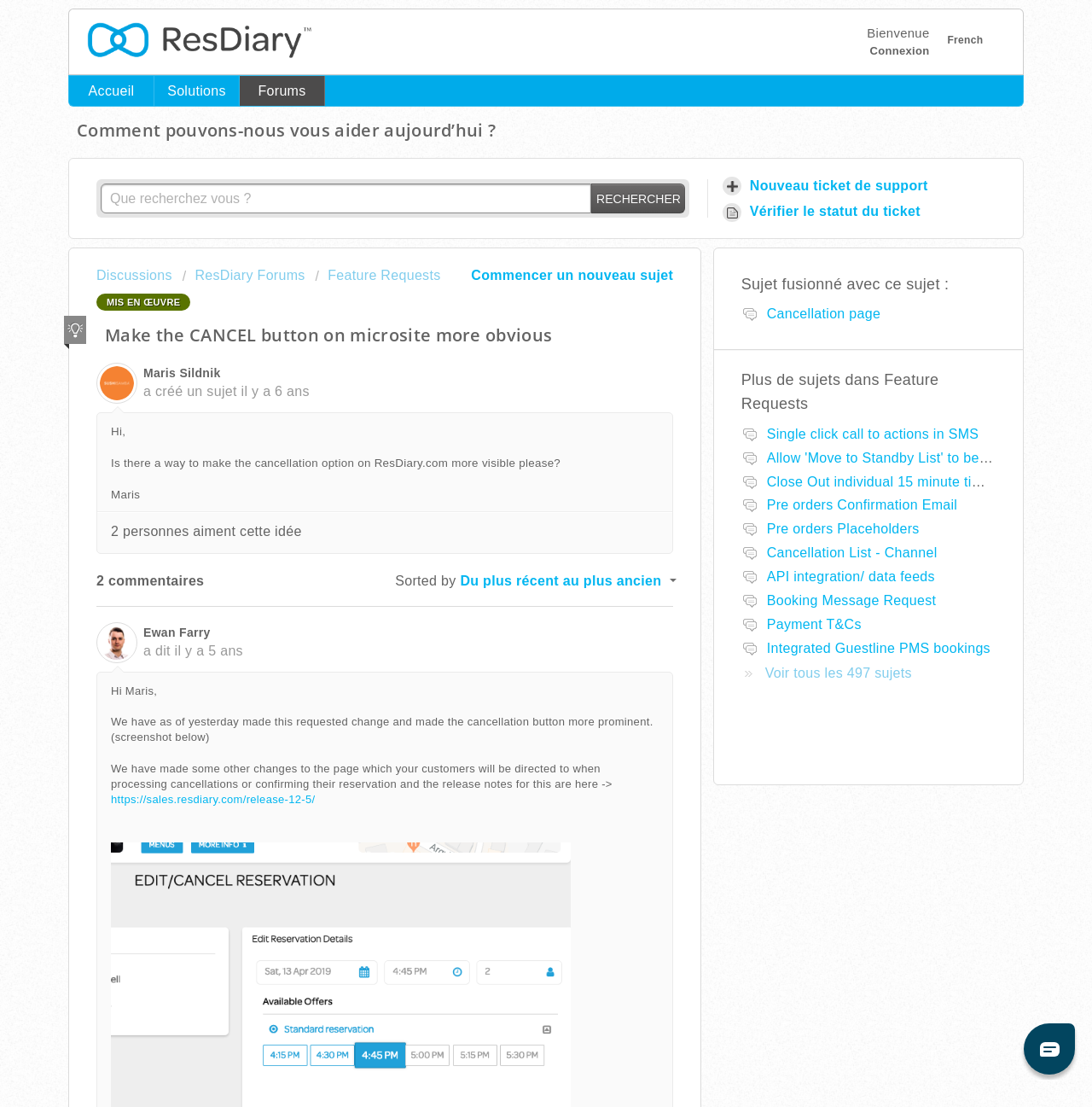What is the date of the latest comment?
Provide a detailed answer to the question using information from the image.

I found the generic text 'Jeu, 7 Mars, 2019 à 11:45 H' below the heading 'Ewan Farry', which indicates the date of the latest comment.